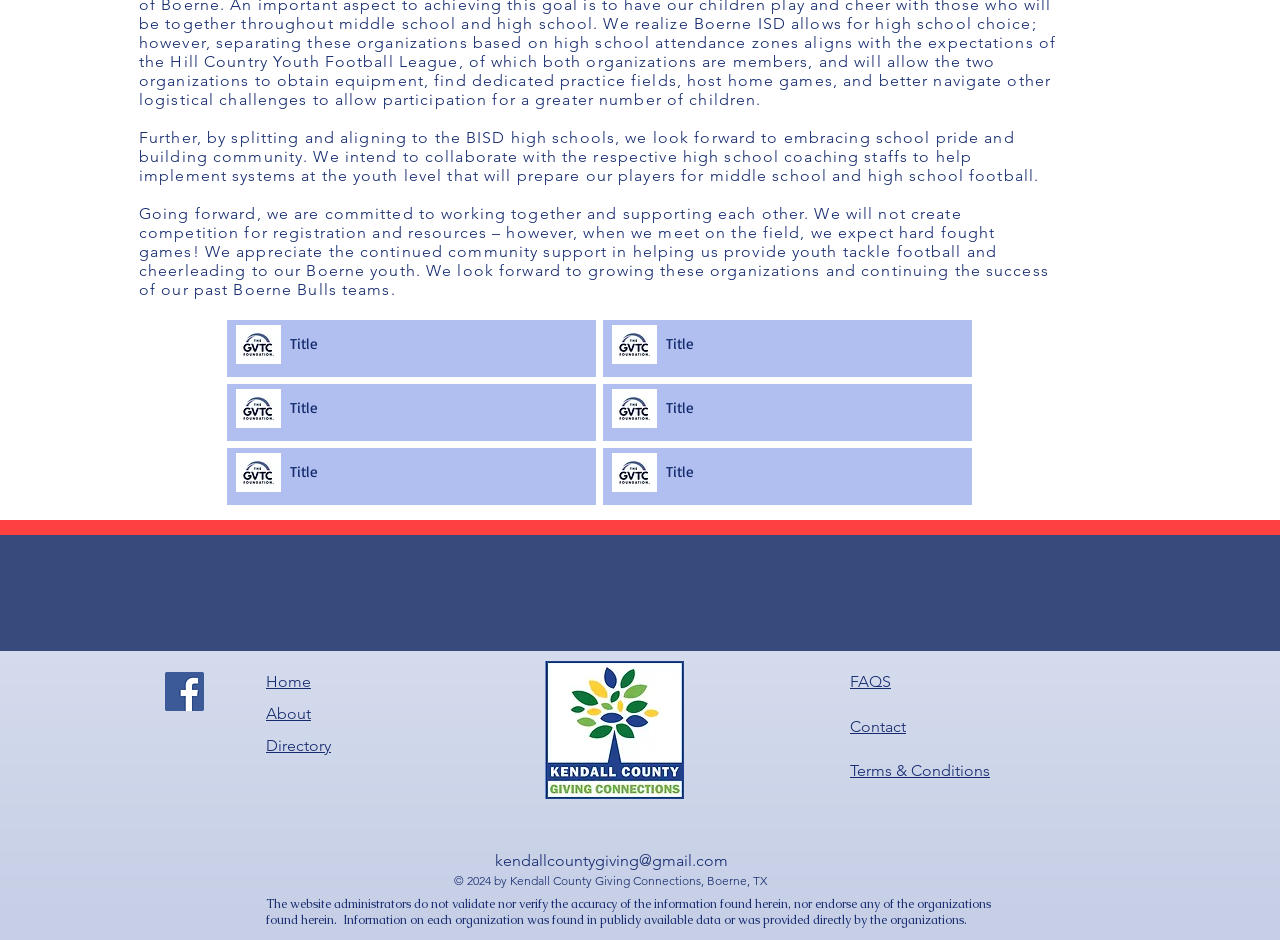Extract the bounding box of the UI element described as: "Contact".

[0.664, 0.763, 0.708, 0.783]